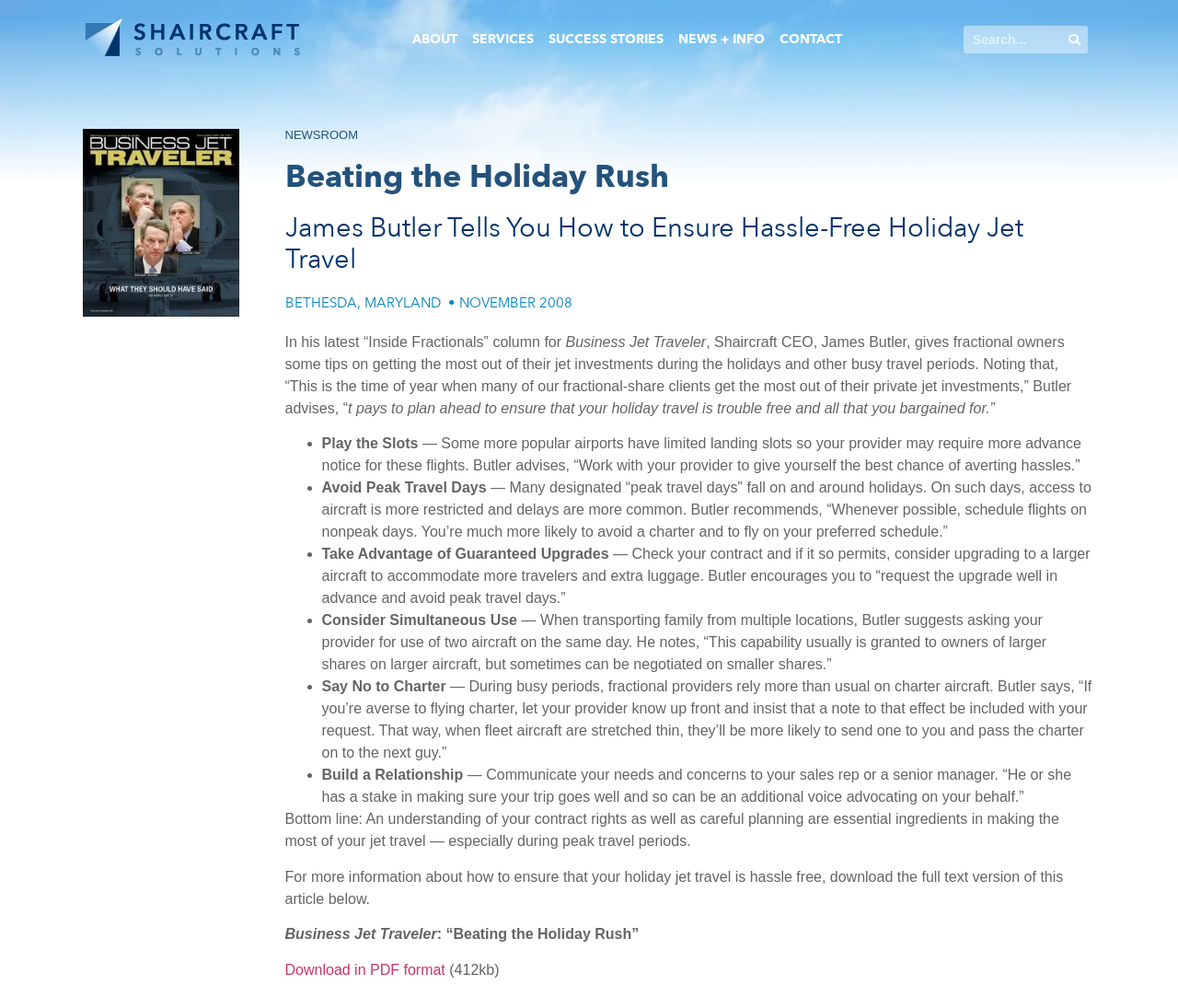Indicate the bounding box coordinates of the element that must be clicked to execute the instruction: "Go to ABOUT page". The coordinates should be given as four float numbers between 0 and 1, i.e., [left, top, right, bottom].

[0.343, 0.018, 0.394, 0.06]